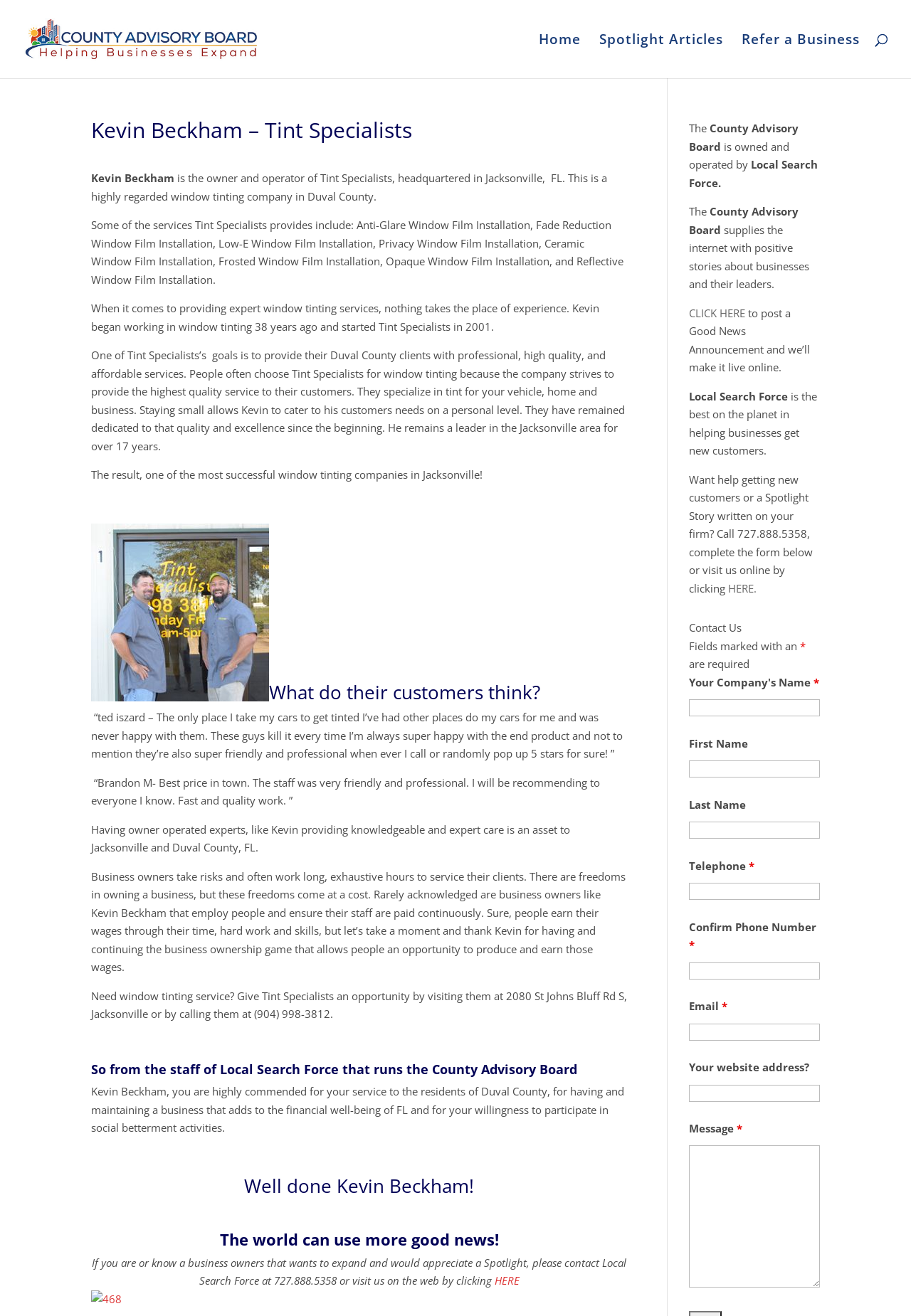Please identify the bounding box coordinates of the area that needs to be clicked to fulfill the following instruction: "Read the 'What do their customers think?' section."

[0.1, 0.398, 0.689, 0.538]